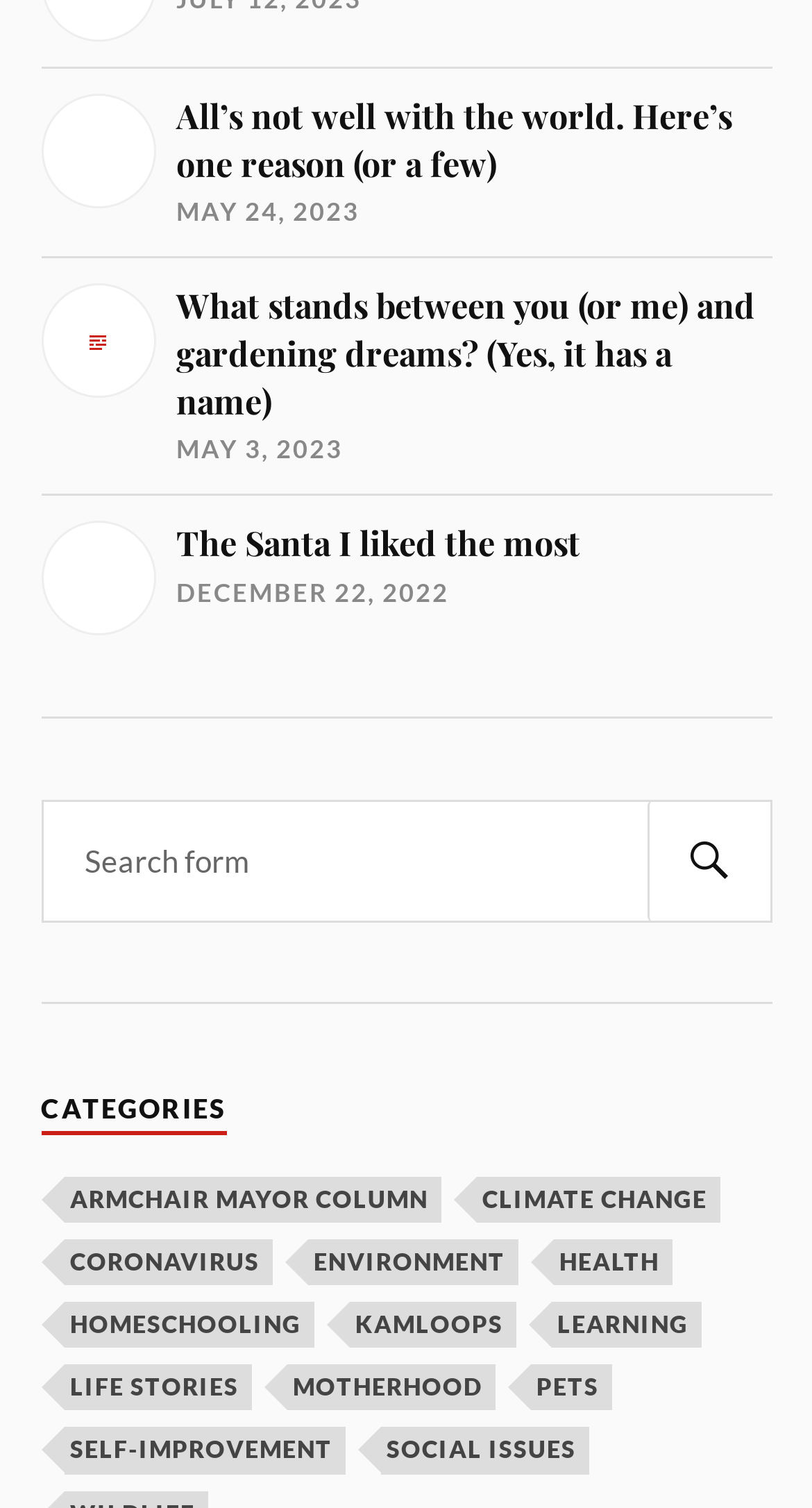From the webpage screenshot, predict the bounding box coordinates (top-left x, top-left y, bottom-right x, bottom-right y) for the UI element described here: Armchair Mayor Column

[0.078, 0.78, 0.542, 0.811]